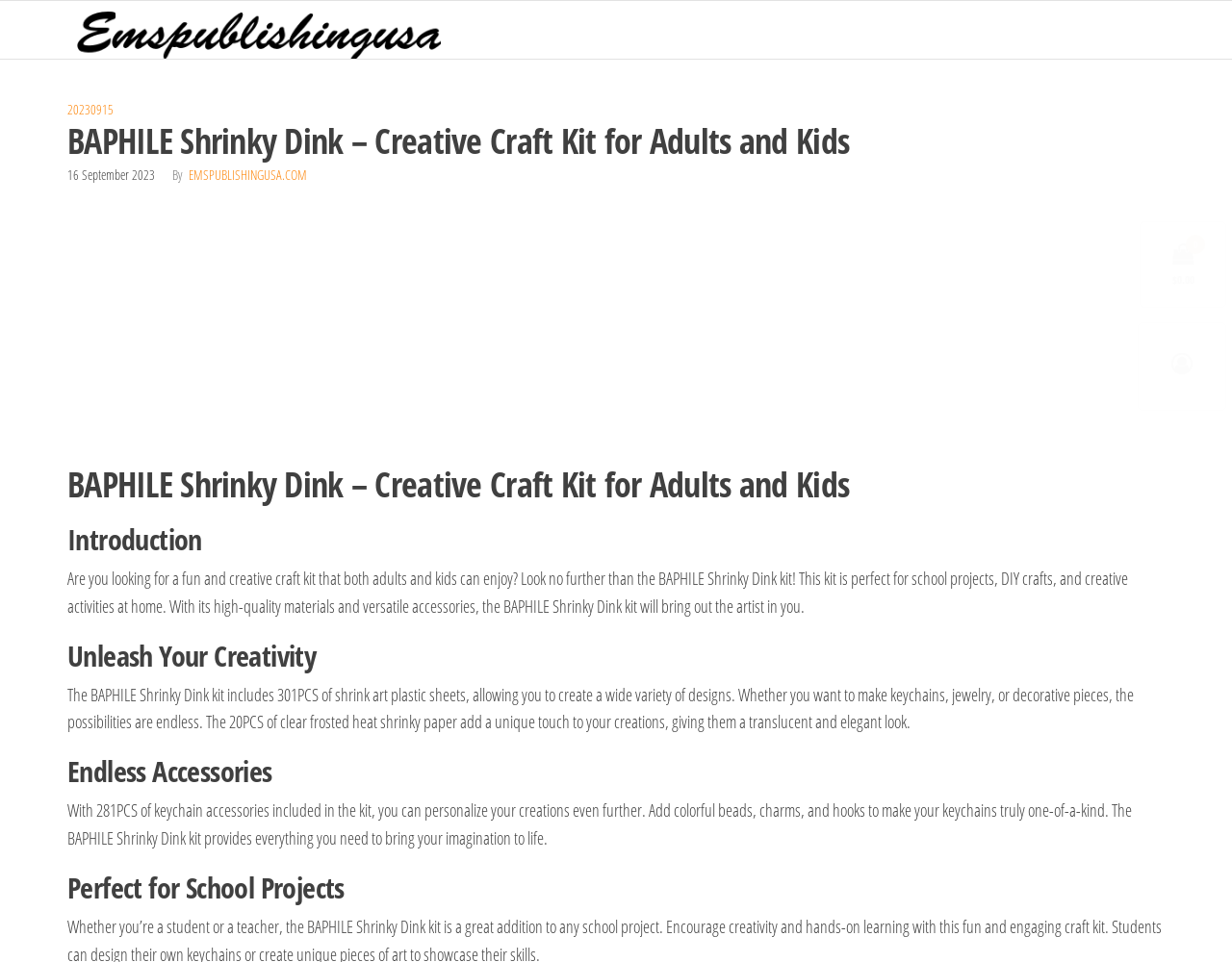What is the BAPHILE Shrinky Dink kit used for?
Respond with a short answer, either a single word or a phrase, based on the image.

School projects, DIY crafts, and creative activities